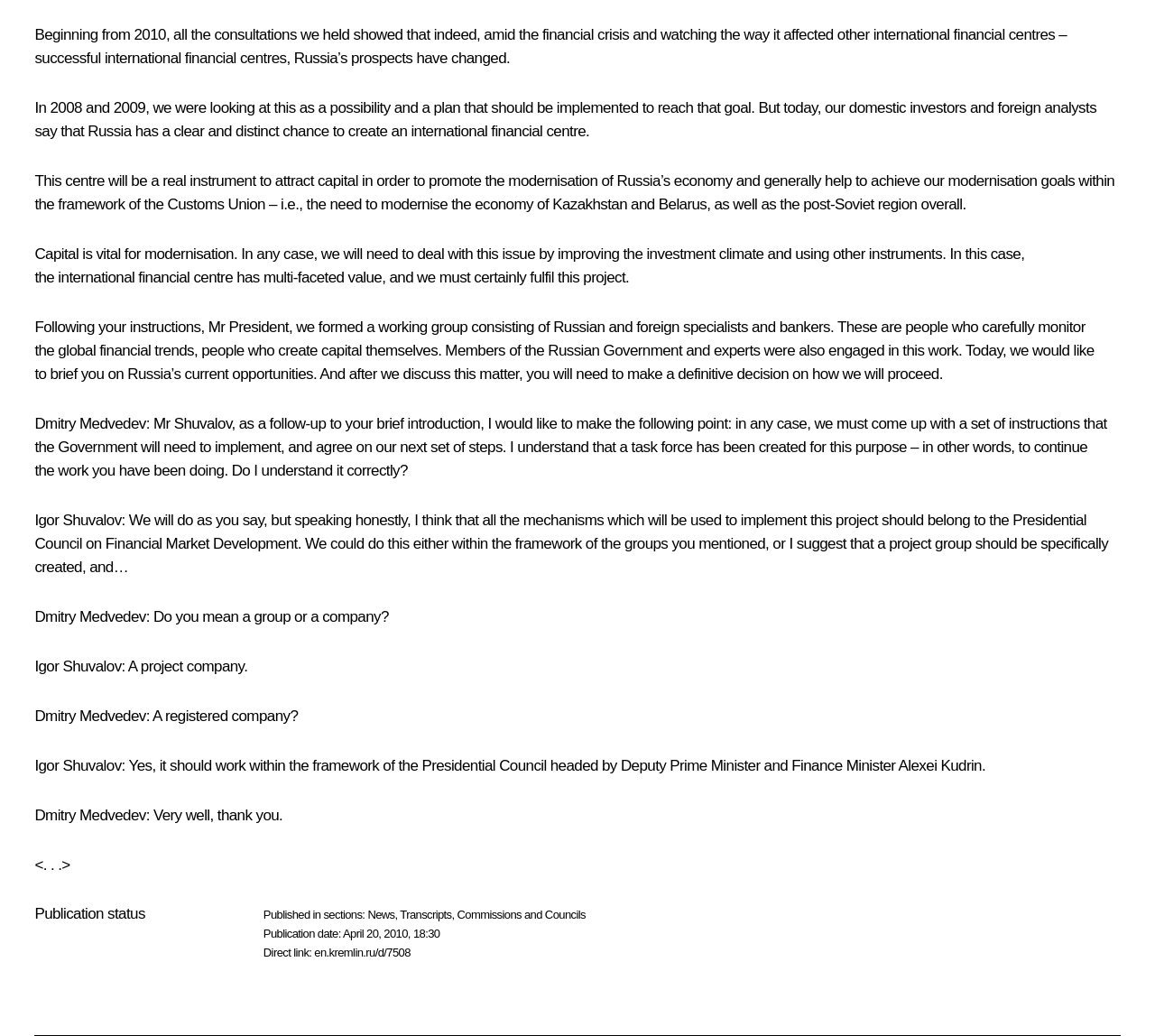What is the date of the publication? Based on the screenshot, please respond with a single word or phrase.

April 20, 2010